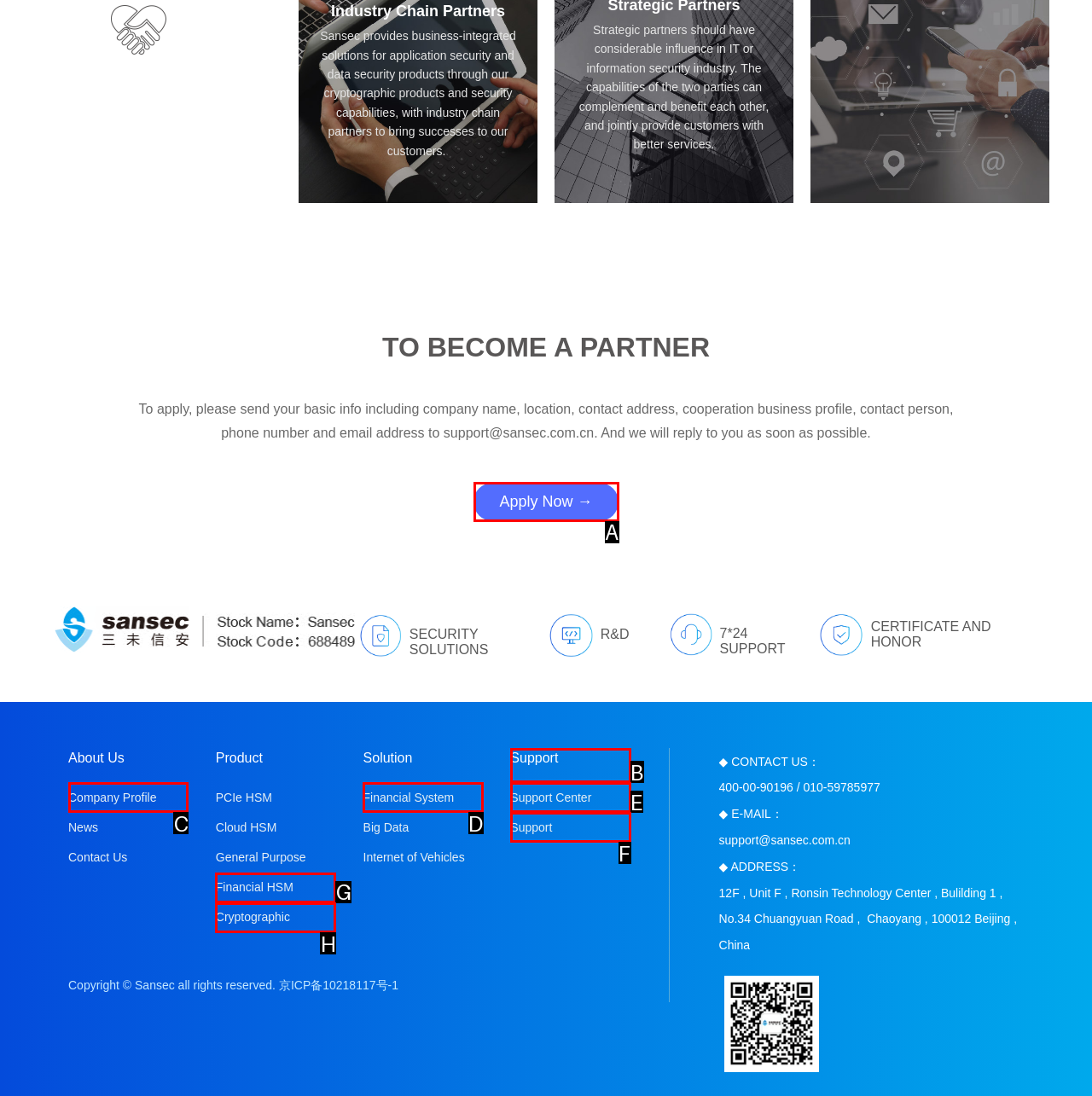With the description: Cryptographic Software System, find the option that corresponds most closely and answer with its letter directly.

H